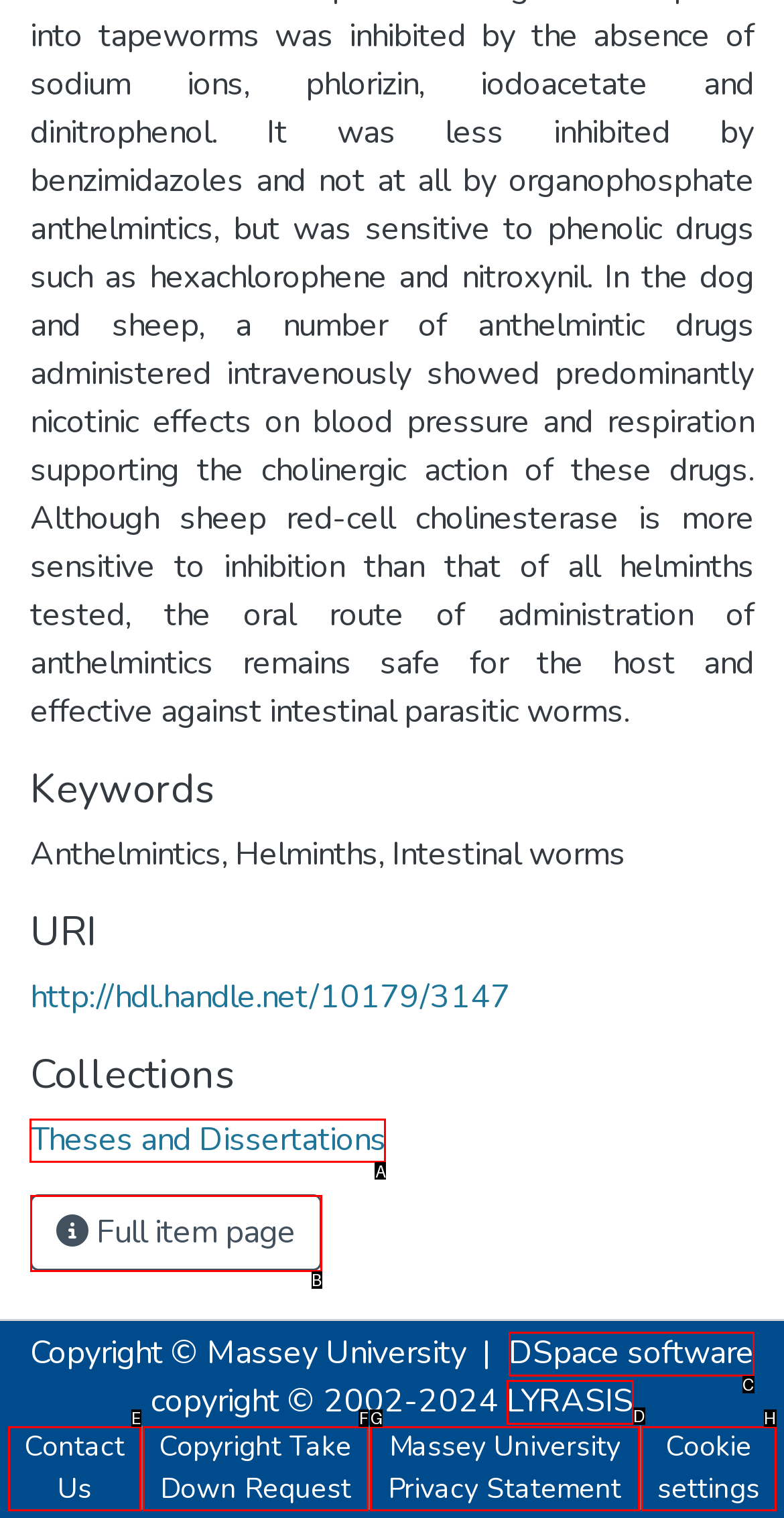To achieve the task: Visit 'English Bulldog Secrets', which HTML element do you need to click?
Respond with the letter of the correct option from the given choices.

None